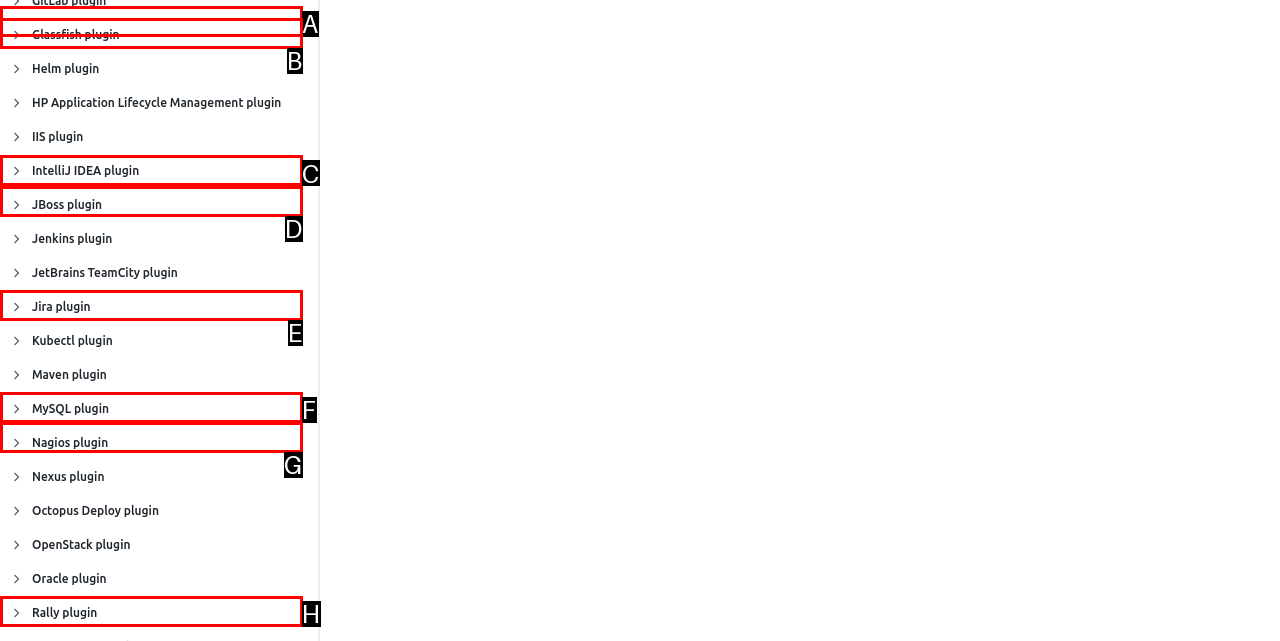Identify the letter of the UI element you need to select to accomplish the task: Create reports and dashboards.
Respond with the option's letter from the given choices directly.

C